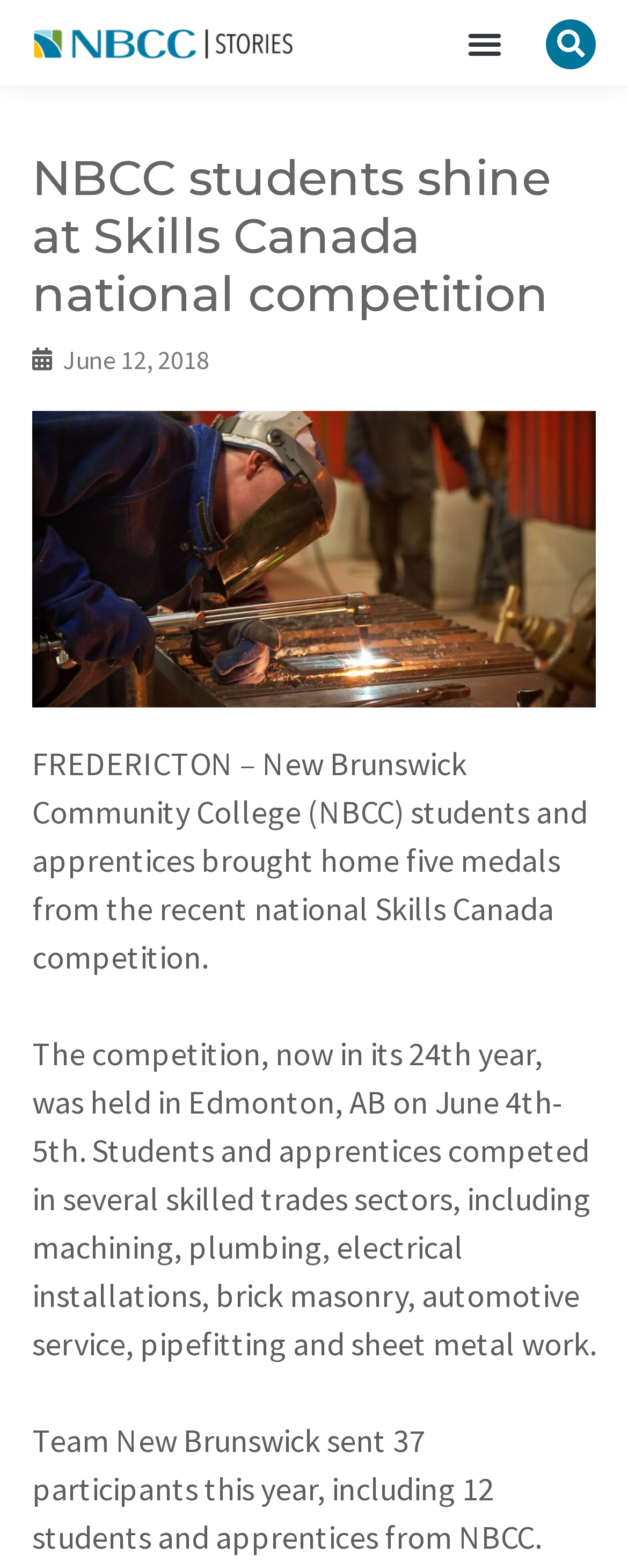What is the name of the college mentioned in the article?
Please respond to the question with as much detail as possible.

I found the answer by reading the text that says 'New Brunswick Community College (NBCC) students and apprentices brought home five medals from the recent national Skills Canada competition.'